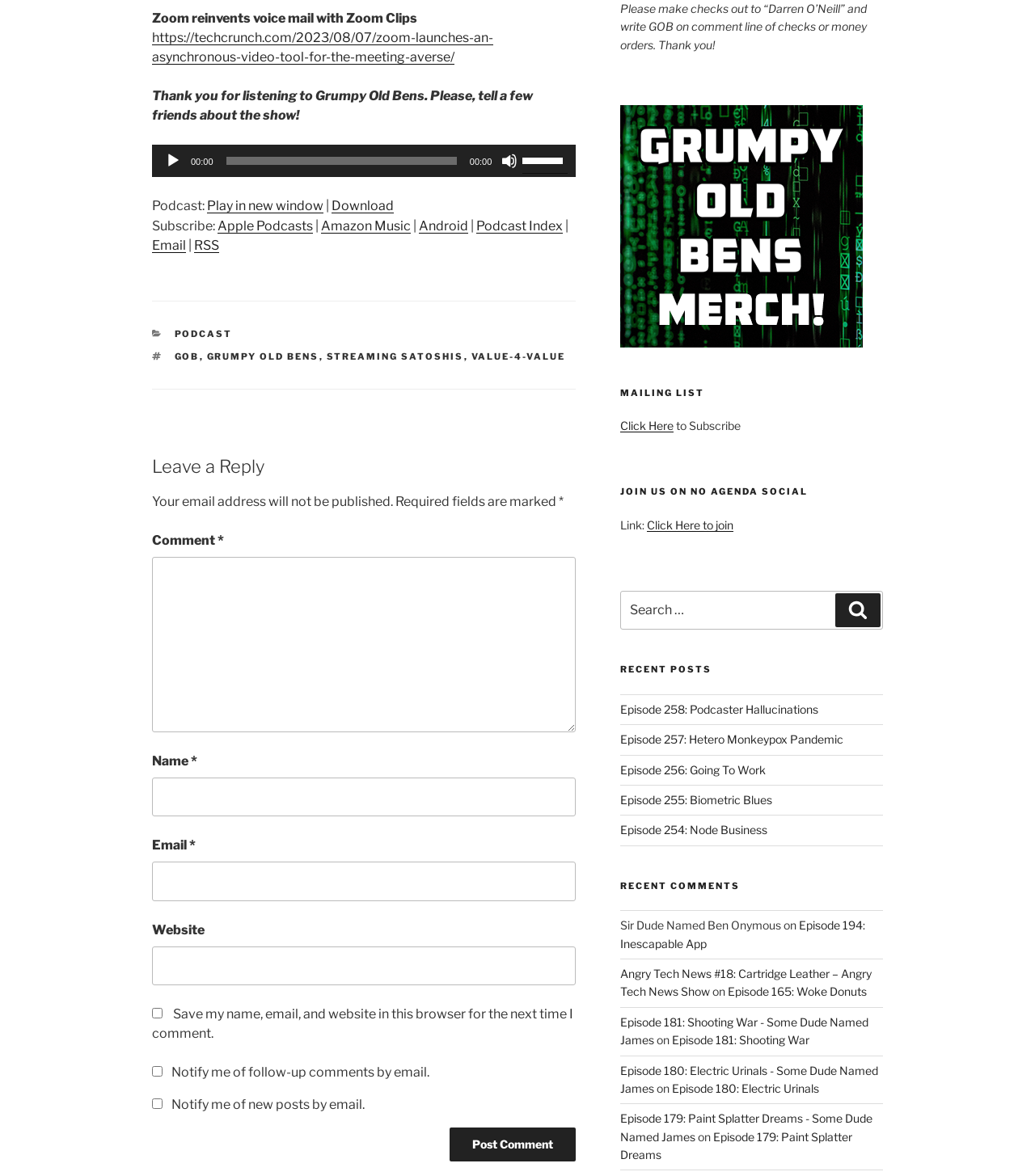Find the bounding box coordinates of the clickable region needed to perform the following instruction: "Leave a comment". The coordinates should be provided as four float numbers between 0 and 1, i.e., [left, top, right, bottom].

[0.147, 0.453, 0.21, 0.466]